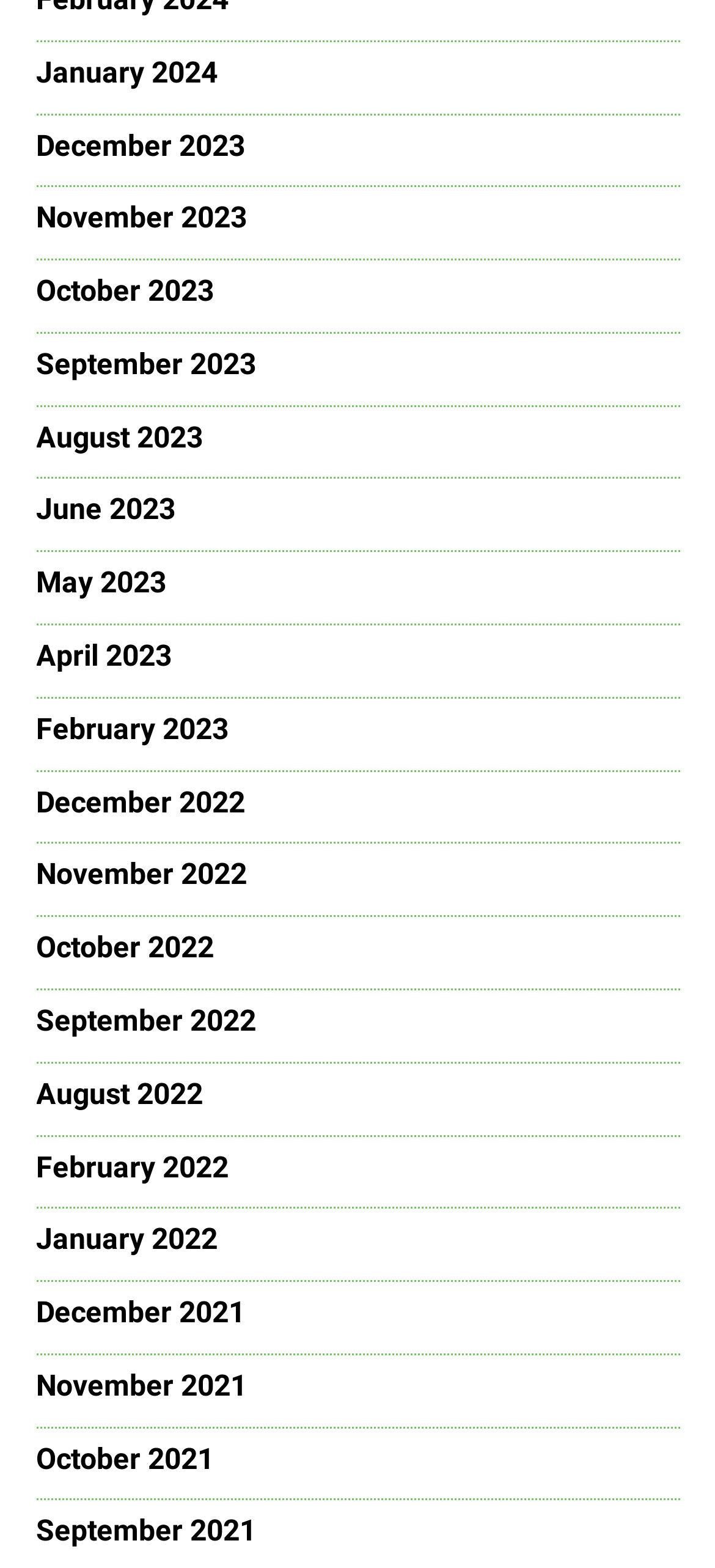Locate the bounding box coordinates of the segment that needs to be clicked to meet this instruction: "access October 2023".

[0.05, 0.176, 0.299, 0.197]